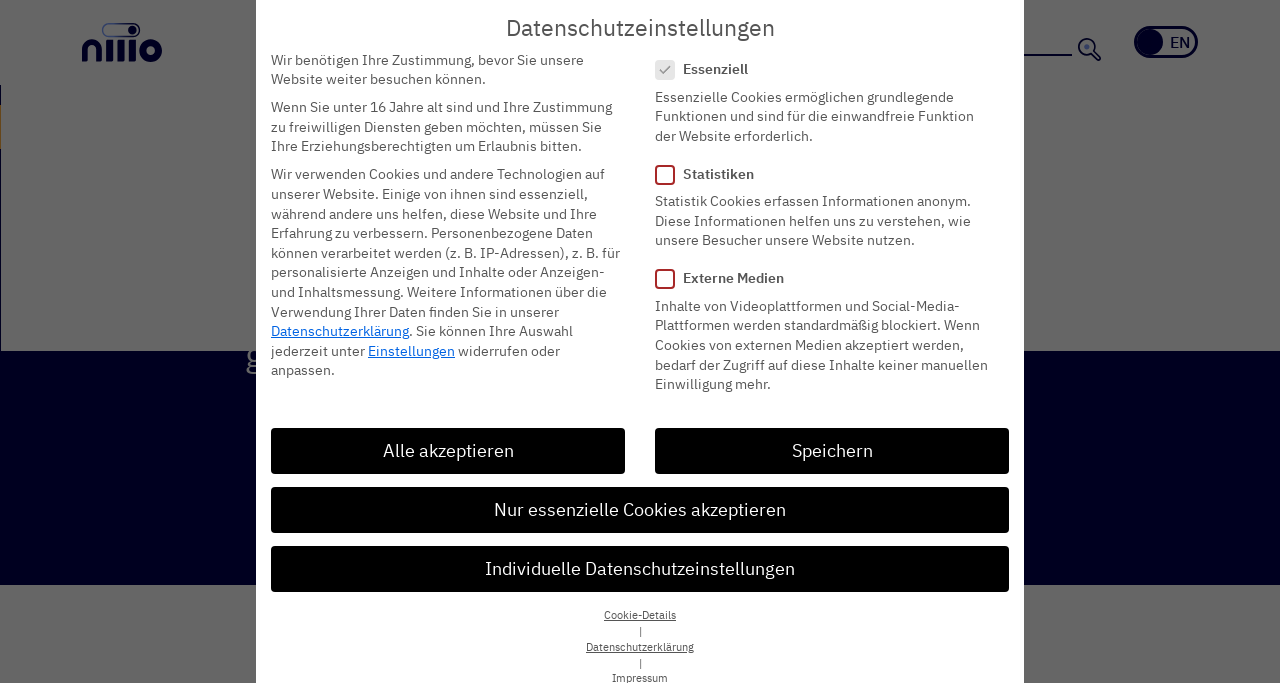Locate the bounding box coordinates of the UI element described by: "Nur essenzielle Cookies akzeptieren". Provide the coordinates as four float numbers between 0 and 1, formatted as [left, top, right, bottom].

[0.212, 0.713, 0.788, 0.78]